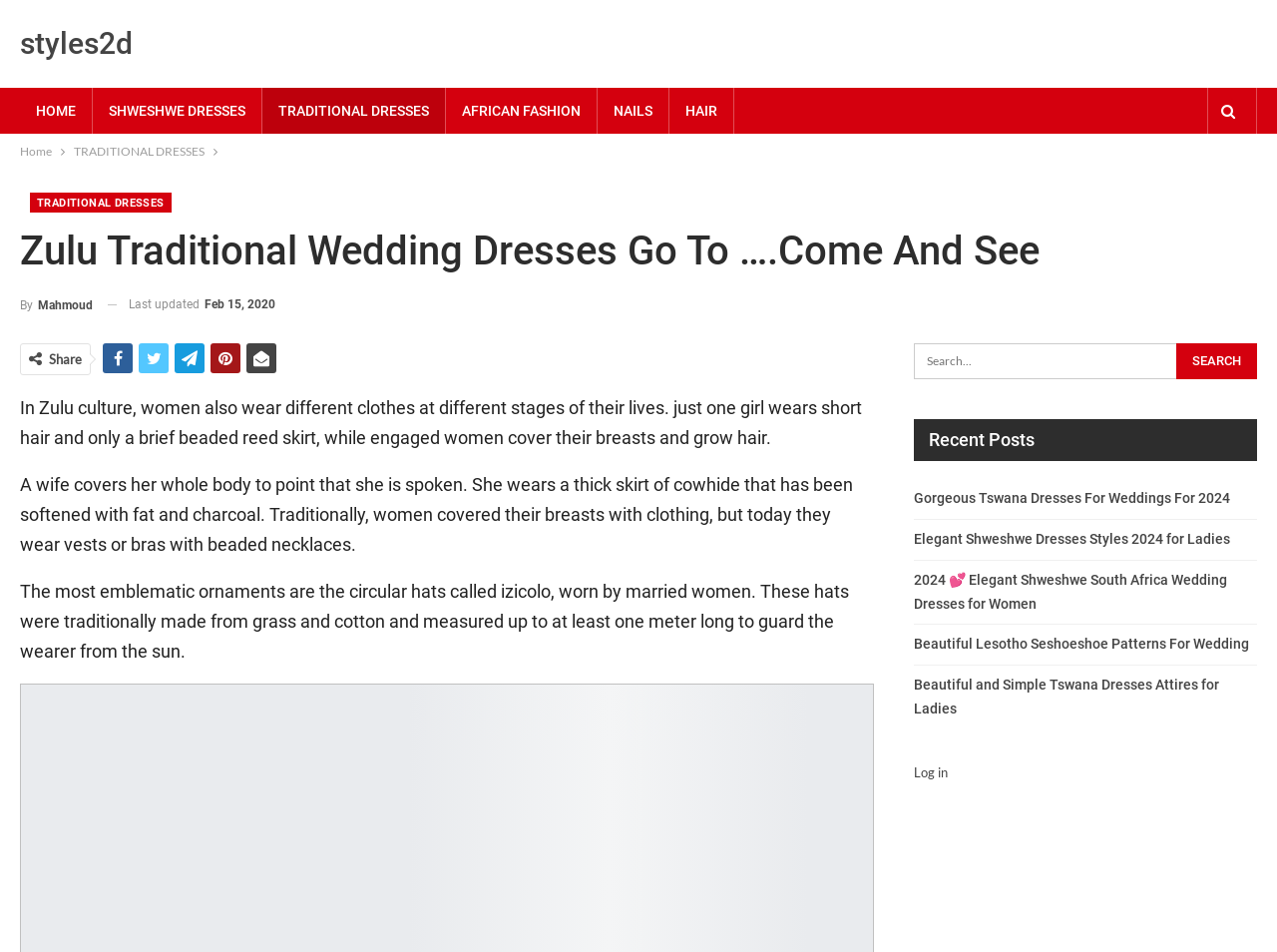Locate the primary heading on the webpage and return its text.

Zulu Traditional Wedding Dresses Go To ….Come And See